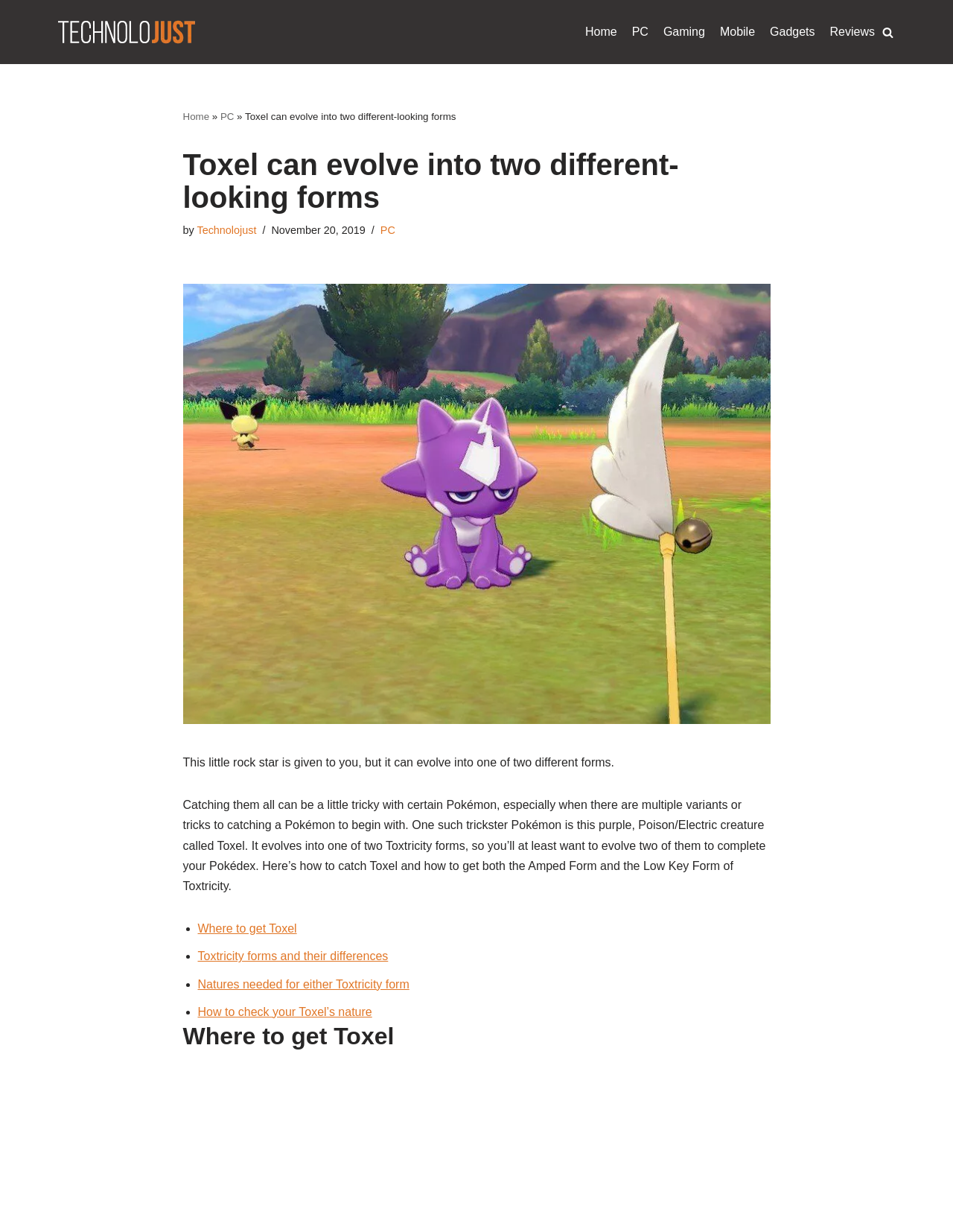Kindly determine the bounding box coordinates for the area that needs to be clicked to execute this instruction: "Click the 'Pokémon Sword and Shield: How to evolve Toxel' link".

[0.192, 0.579, 0.808, 0.589]